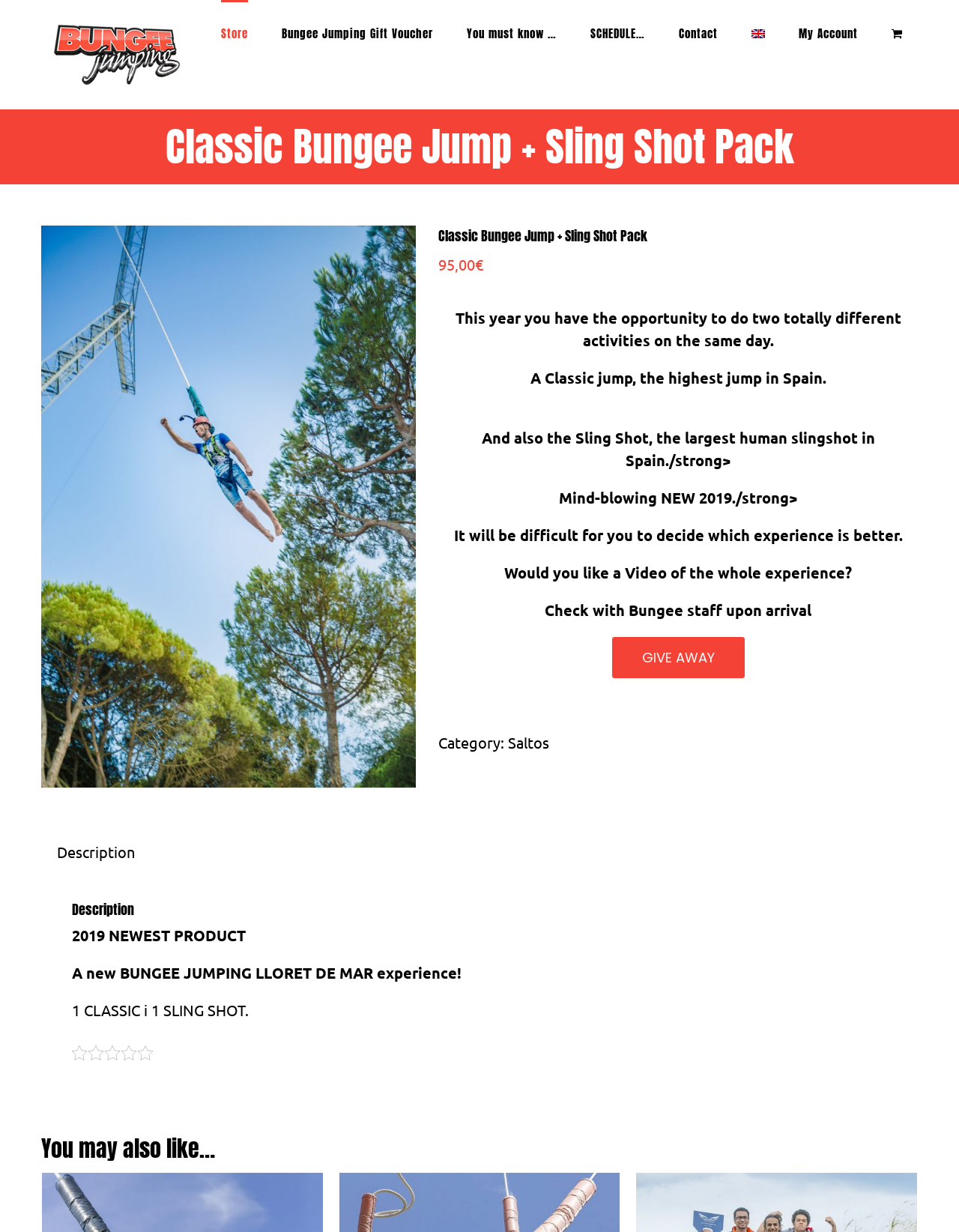Determine the bounding box coordinates of the element's region needed to click to follow the instruction: "Go to the top of the page". Provide these coordinates as four float numbers between 0 and 1, formatted as [left, top, right, bottom].

[0.904, 0.757, 0.941, 0.779]